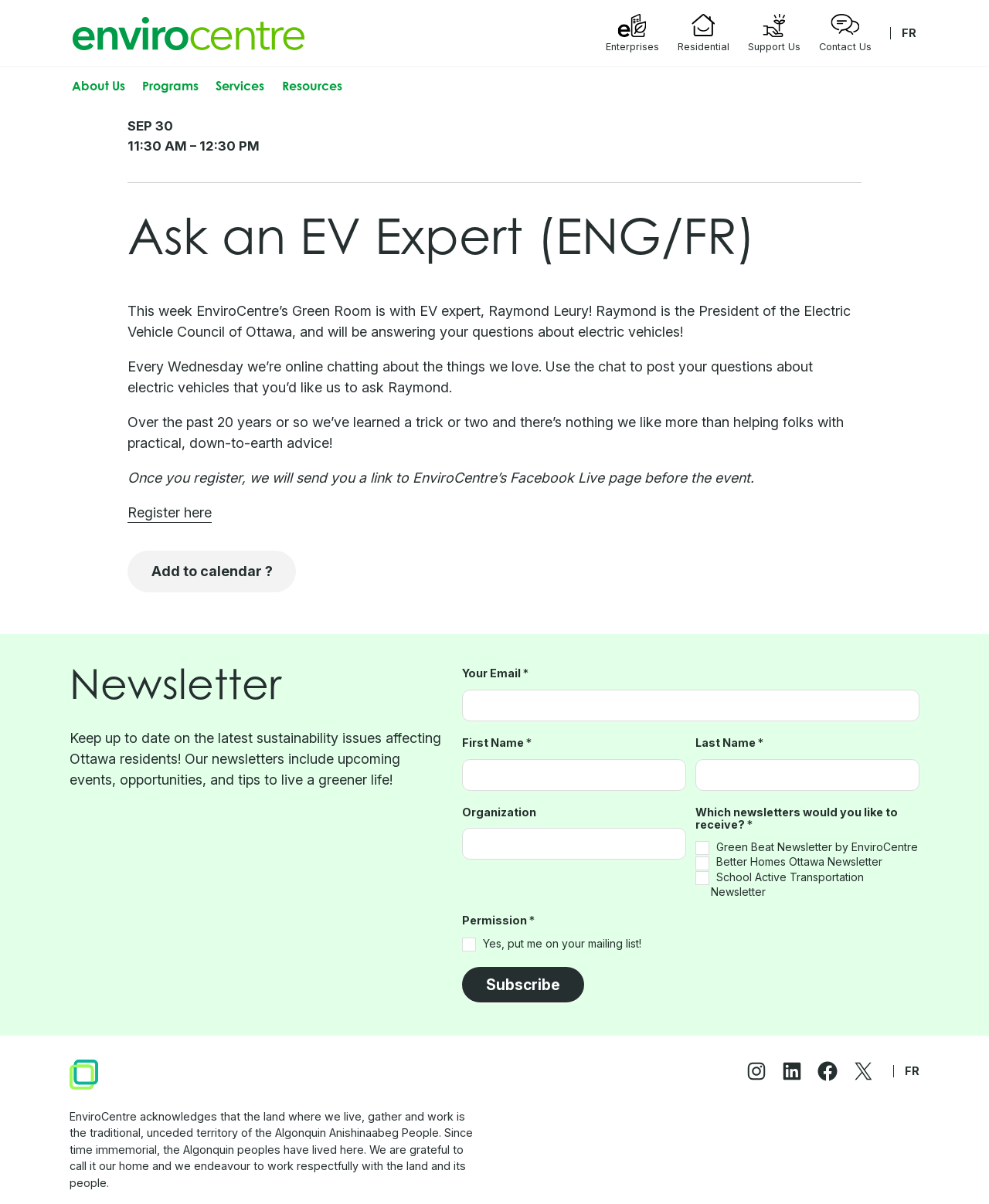What will be sent to the user after registration?
Please ensure your answer to the question is detailed and covers all necessary aspects.

After registration, the user will be sent a link to EnviroCentre’s Facebook Live page, as indicated by the text 'Once you register, we will send you a link to EnviroCentre’s Facebook Live page before the event.'